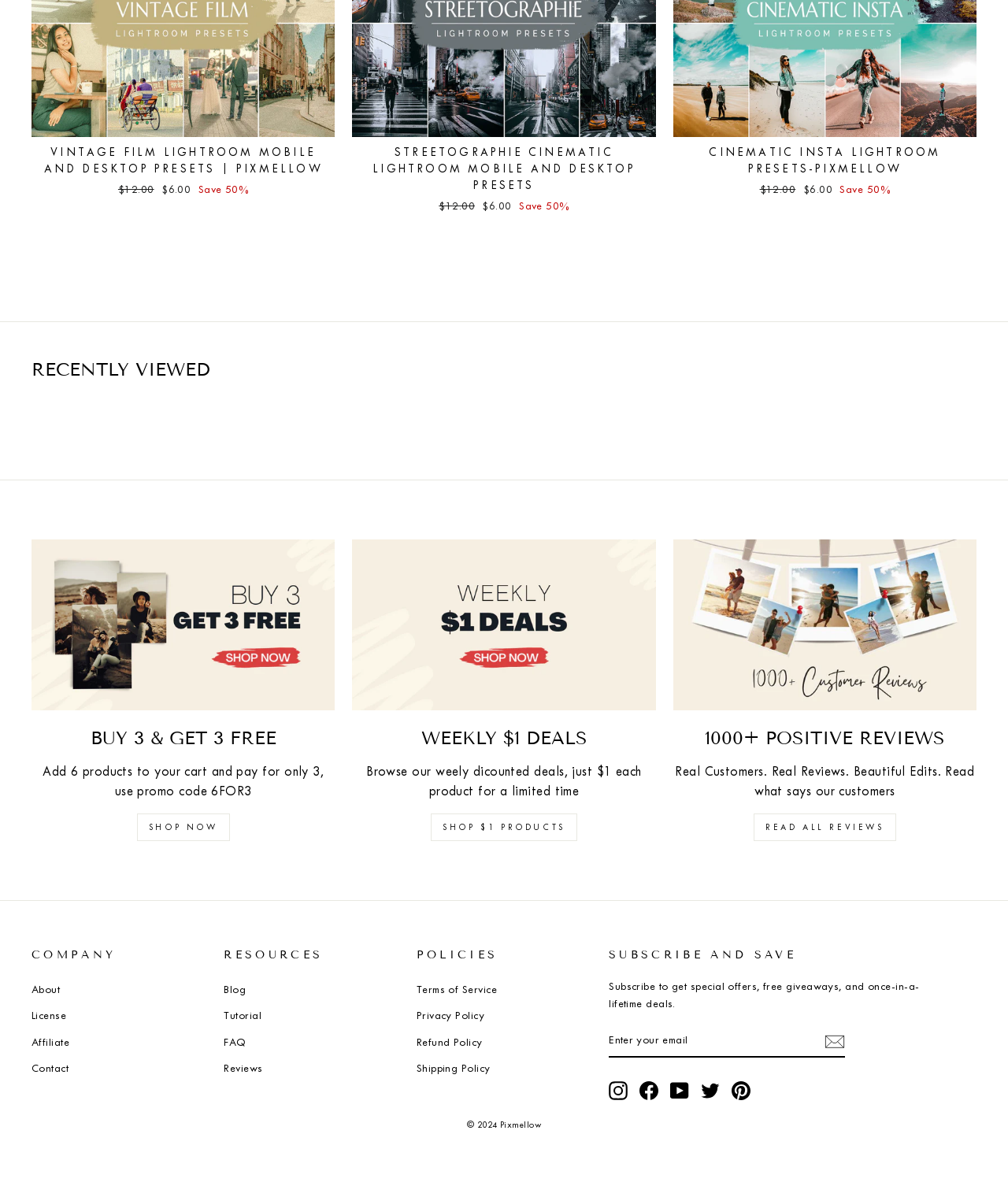Please identify the bounding box coordinates of the clickable area that will allow you to execute the instruction: "Browse weekly $1 deals".

[0.349, 0.451, 0.651, 0.593]